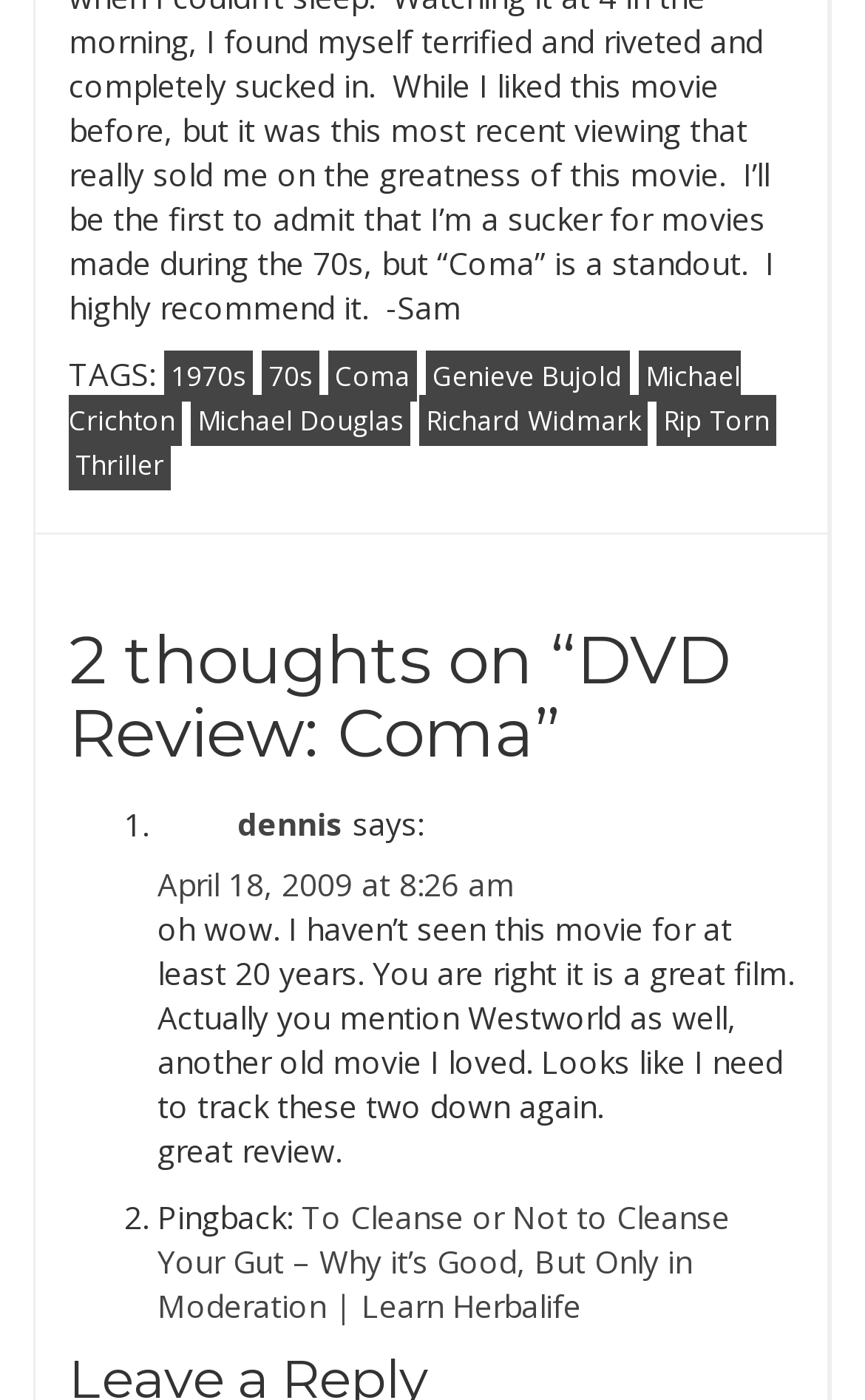Provide the bounding box coordinates for the area that should be clicked to complete the instruction: "Read the 2-year-old tweet".

None